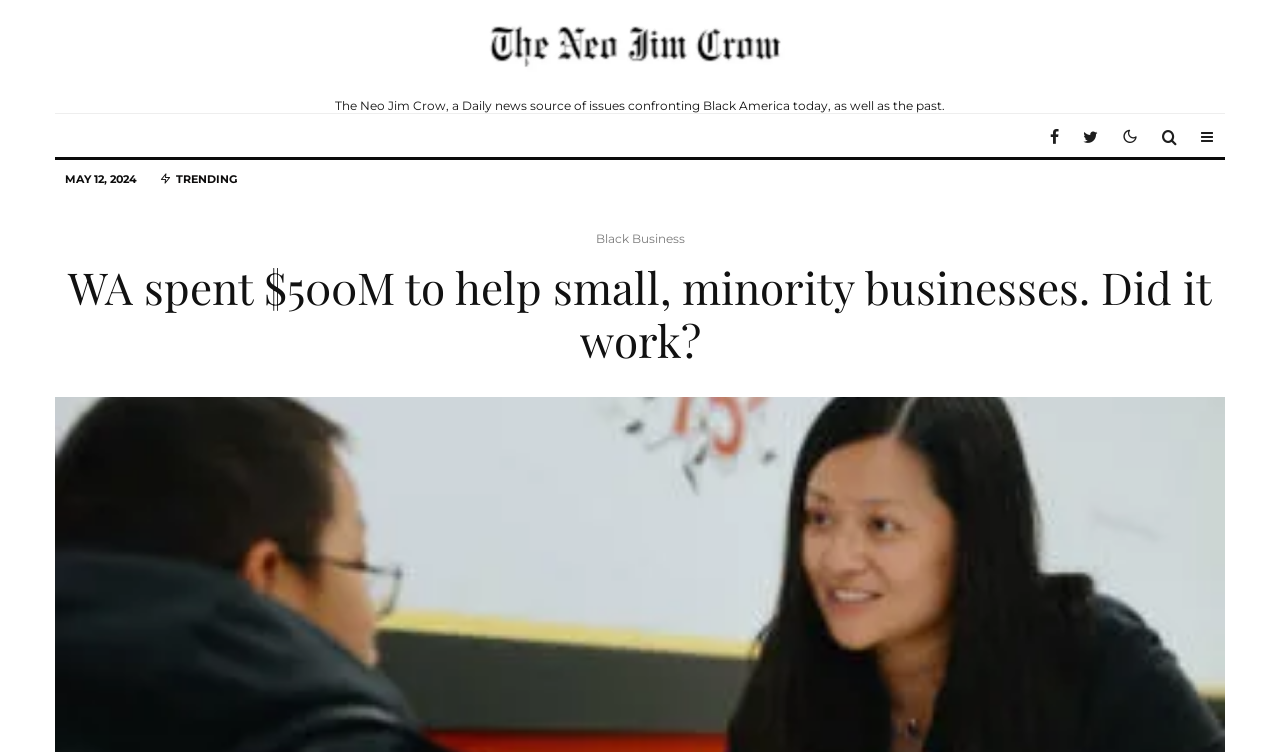Please respond to the question using a single word or phrase:
What is the required field in the newsletter subscription section?

Email Address